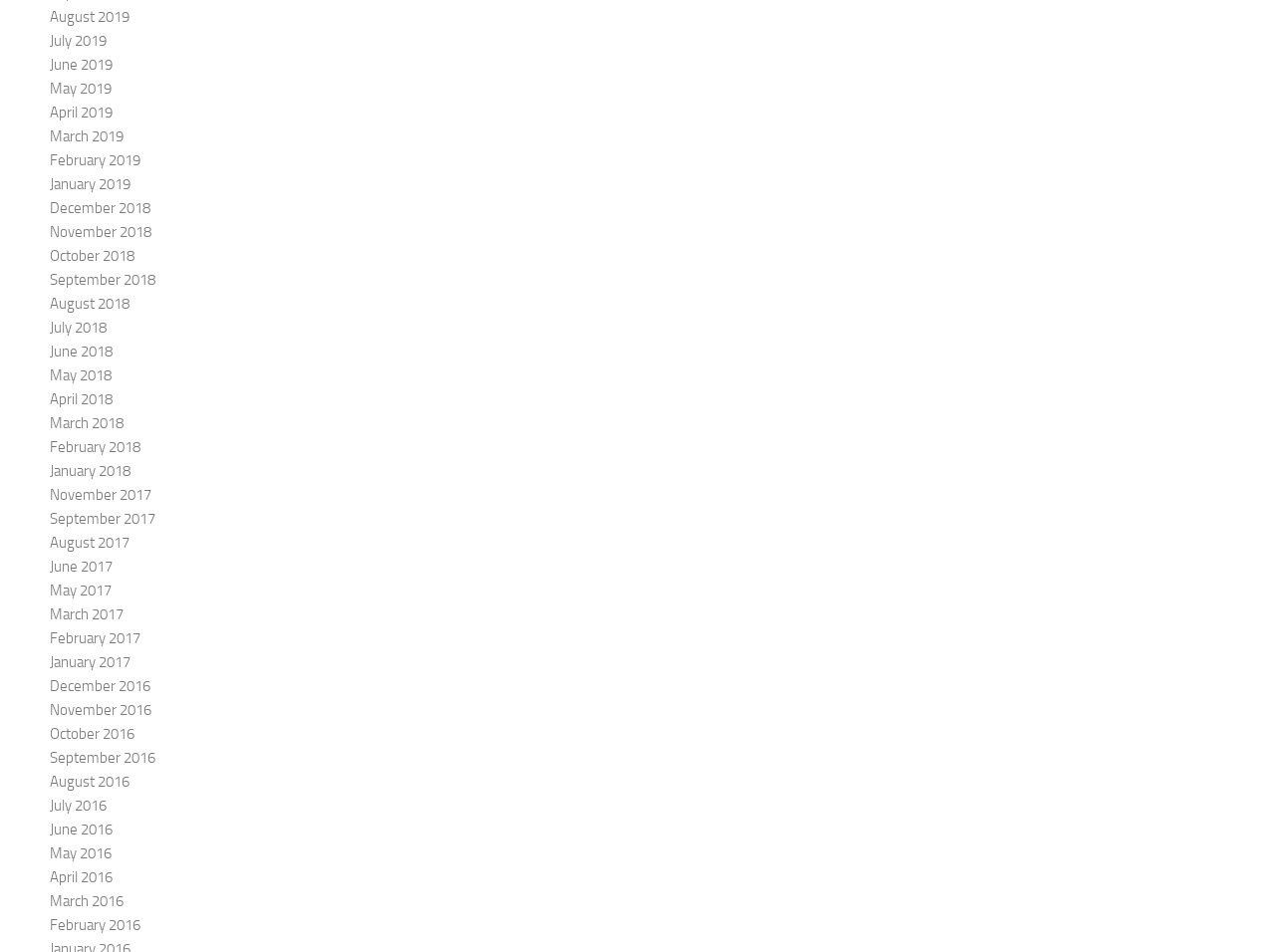With reference to the image, please provide a detailed answer to the following question: What is the latest month listed on the webpage?

I looked at the links on the webpage and found the latest month listed is August 2019, which is at the top of the list.